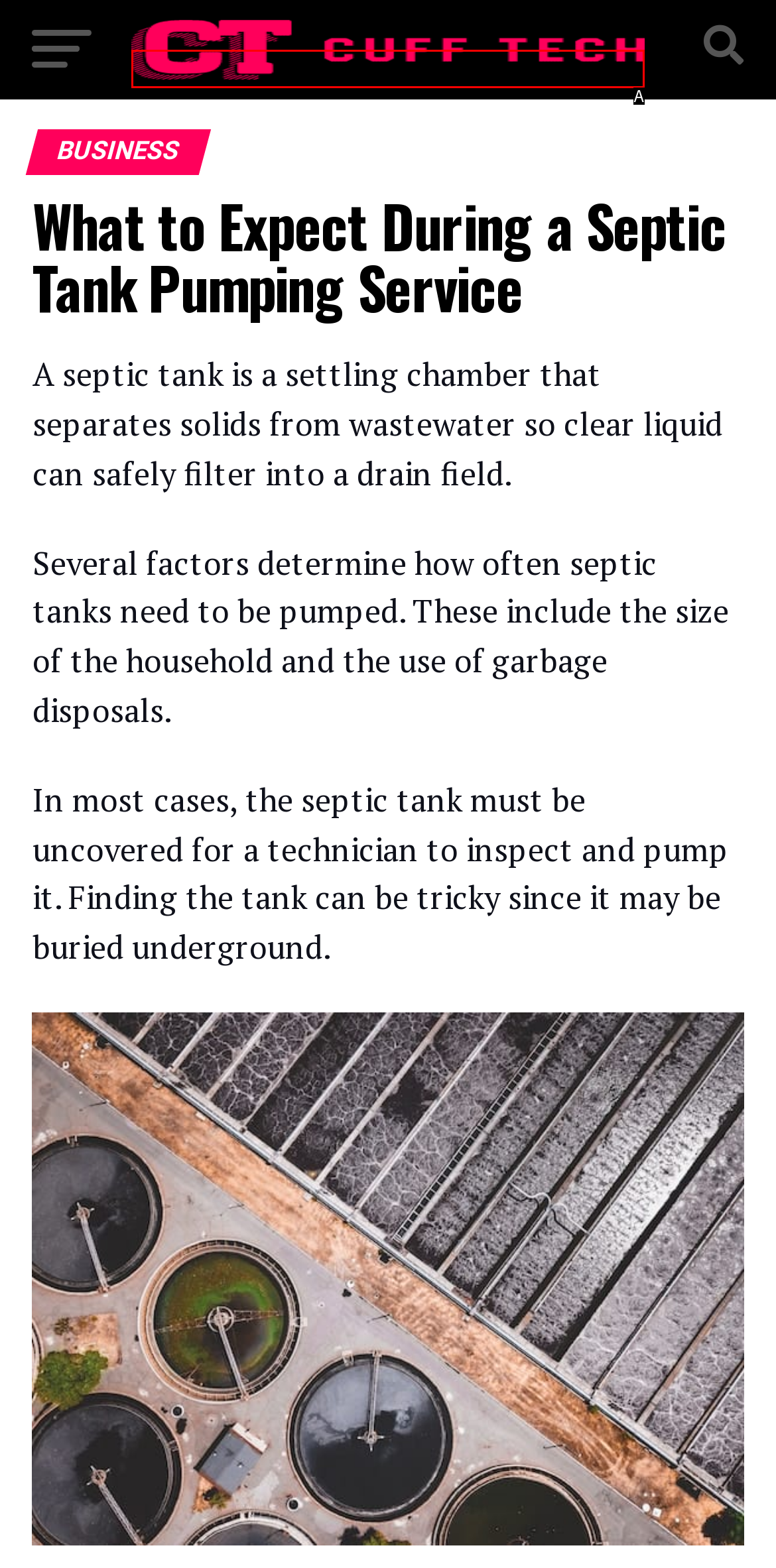Identify the option that corresponds to the given description: parent_node: CuffTech. Reply with the letter of the chosen option directly.

A